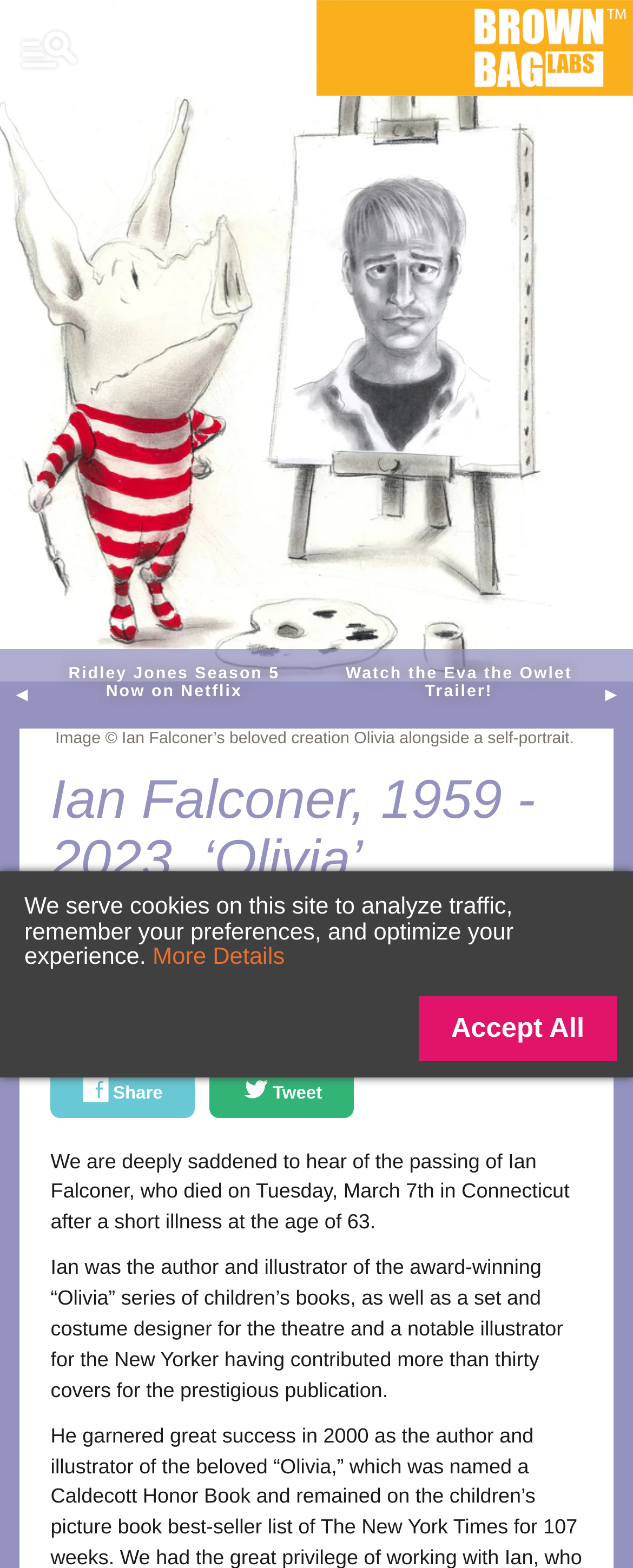Construct a thorough caption encompassing all aspects of the webpage.

The webpage is a tribute to Ian Falconer, the author and illustrator of the "Olivia" series of children's books. At the top left corner, there is a link to go back to the Brown Bag Films website, accompanied by an "Open Menu" link with an icon. On the top right corner, there is a link to Brown Bag Labs with its logo.

Below the top navigation, there are two prominent links: one to Ridley Jones Season 5 on Netflix and another to watch the Eva the Owlet trailer. Next to these links, there is an image with a caption "Image © Ian Falconer’s beloved creation Olivia alongside a self-portrait."

The main content of the page is a tribute to Ian Falconer, with a heading that reads "Ian Falconer, 1959 - 2023, ‘Olivia’ Children’s Book Author, Tribute". Below the heading, there is a link to the "News" section and a post date "Posted by Anahita Tabarsi on March 09 2023". There are also social media sharing links to share the post.

The main text of the tribute is divided into two paragraphs. The first paragraph announces the passing of Ian Falconer, and the second paragraph describes his accomplishments as an author, illustrator, and set and costume designer.

At the bottom of the page, there is a notification about cookies being used on the site to analyze traffic and optimize the user experience. There is a link to "More Details" and a button to "Accept All" cookies.